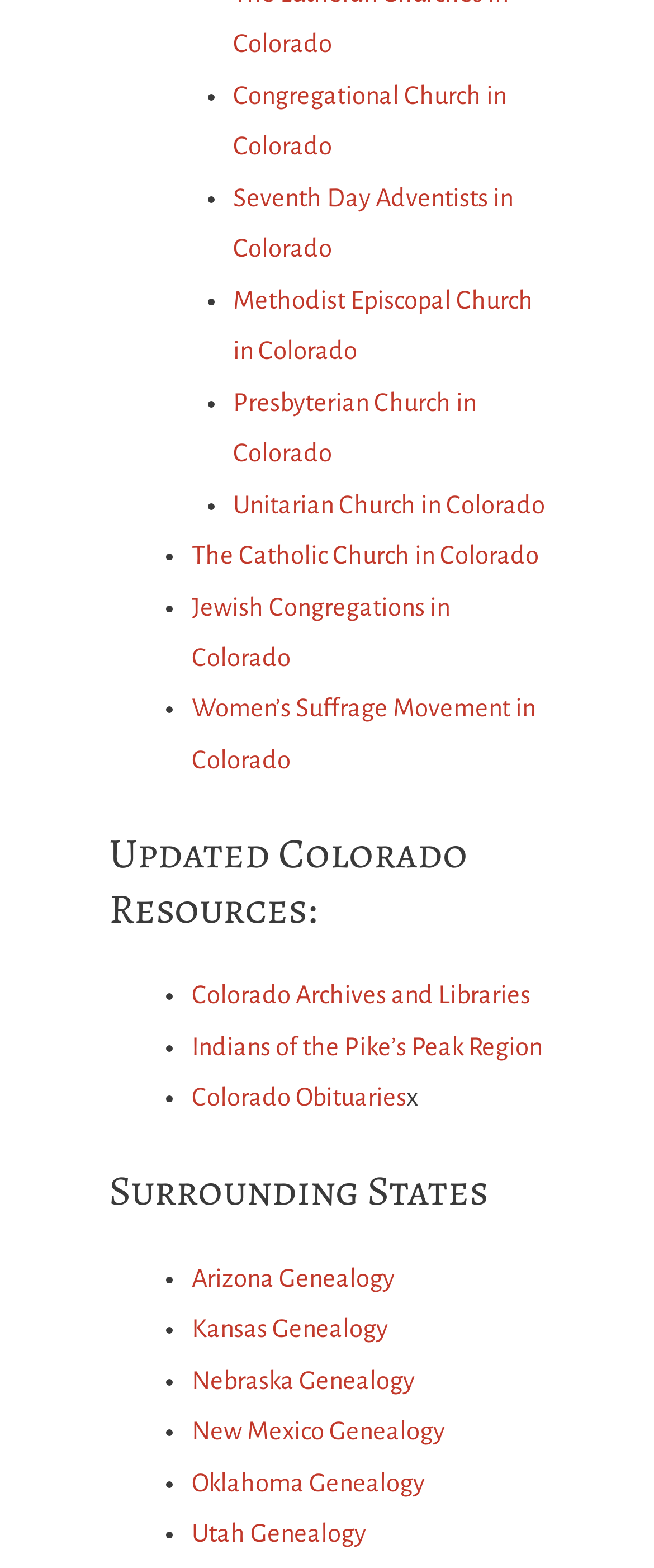What is the first church listed in Colorado?
Based on the screenshot, answer the question with a single word or phrase.

Congregational Church